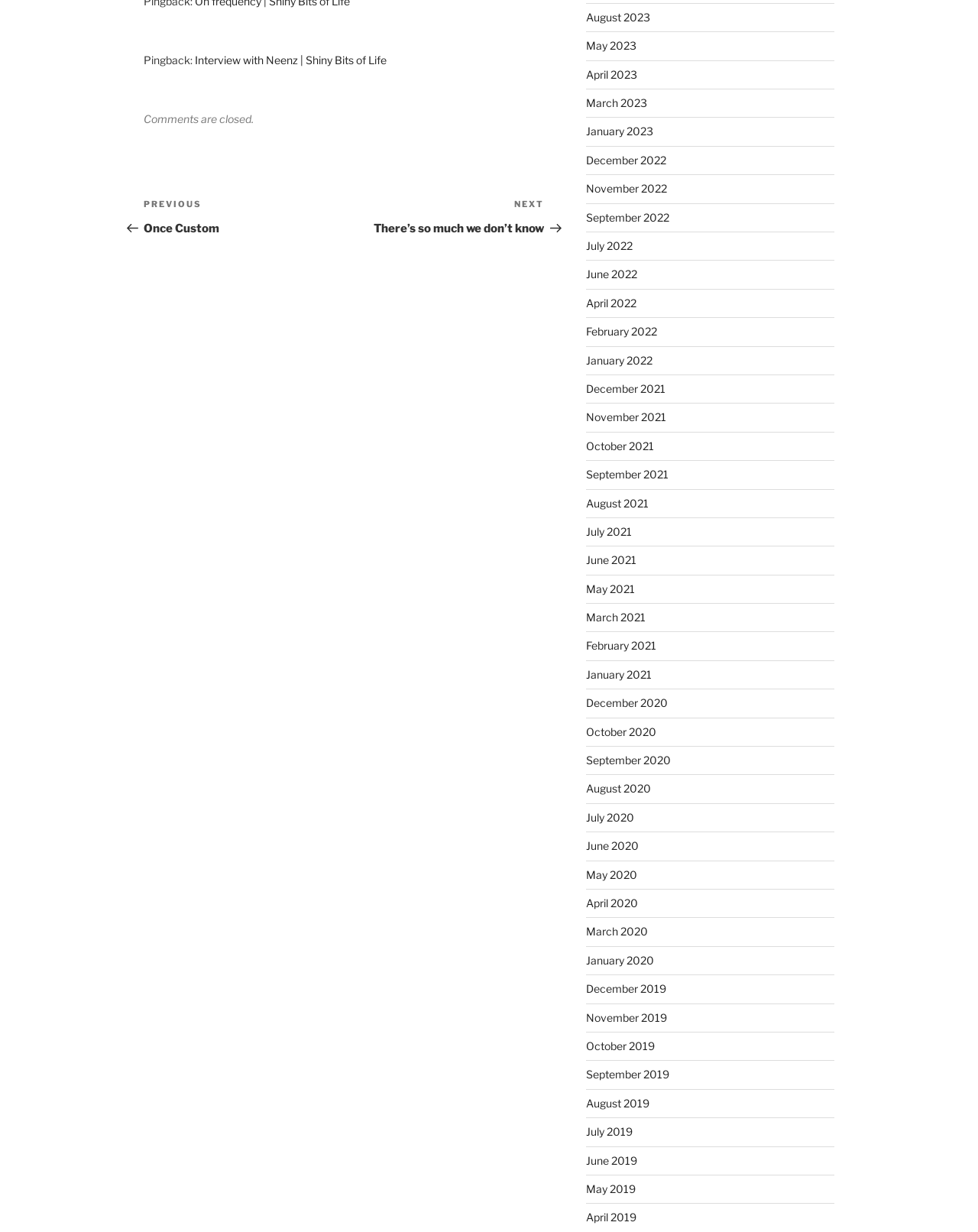Please identify the bounding box coordinates of the area that needs to be clicked to fulfill the following instruction: "Go to August 2023 posts."

[0.599, 0.009, 0.665, 0.019]